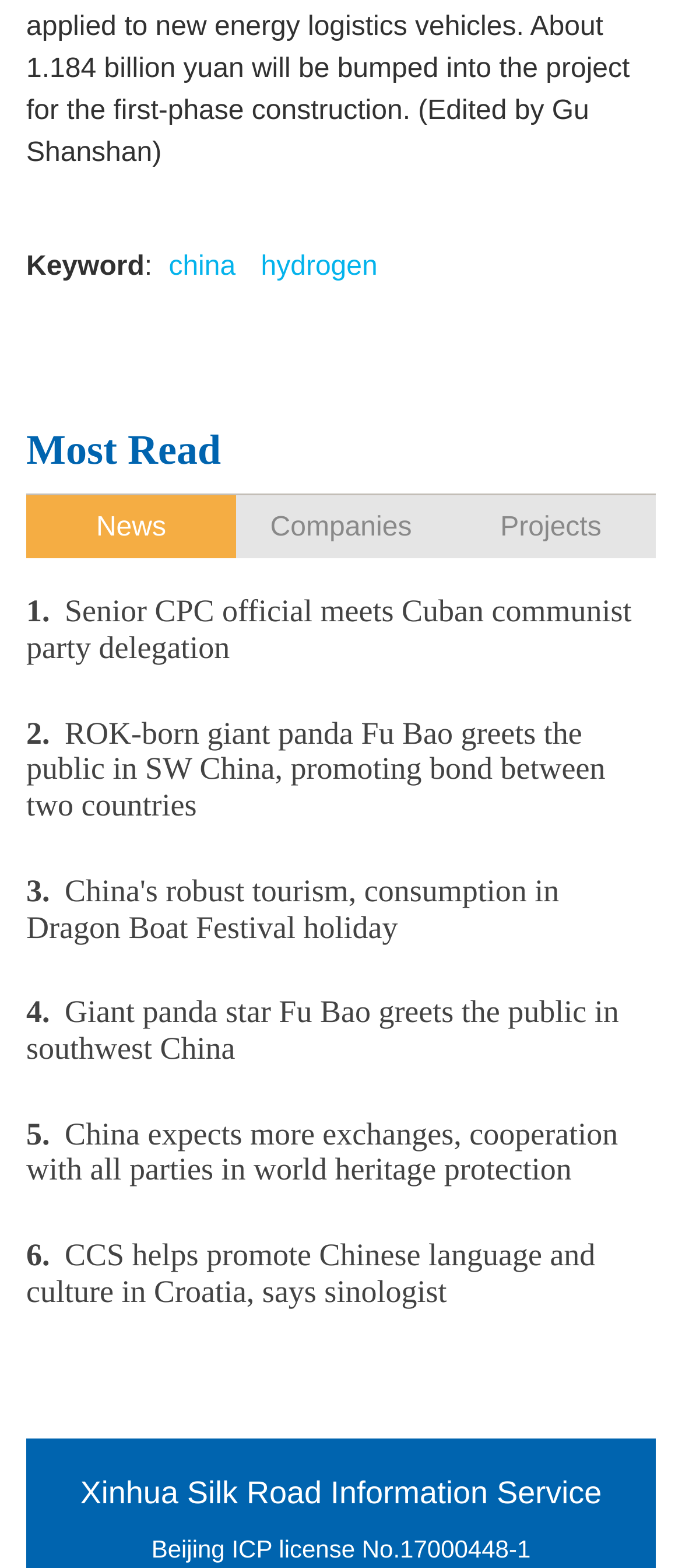Show the bounding box coordinates of the element that should be clicked to complete the task: "Read the article about Senior CPC official meets Cuban communist party delegation".

[0.038, 0.379, 0.962, 0.425]